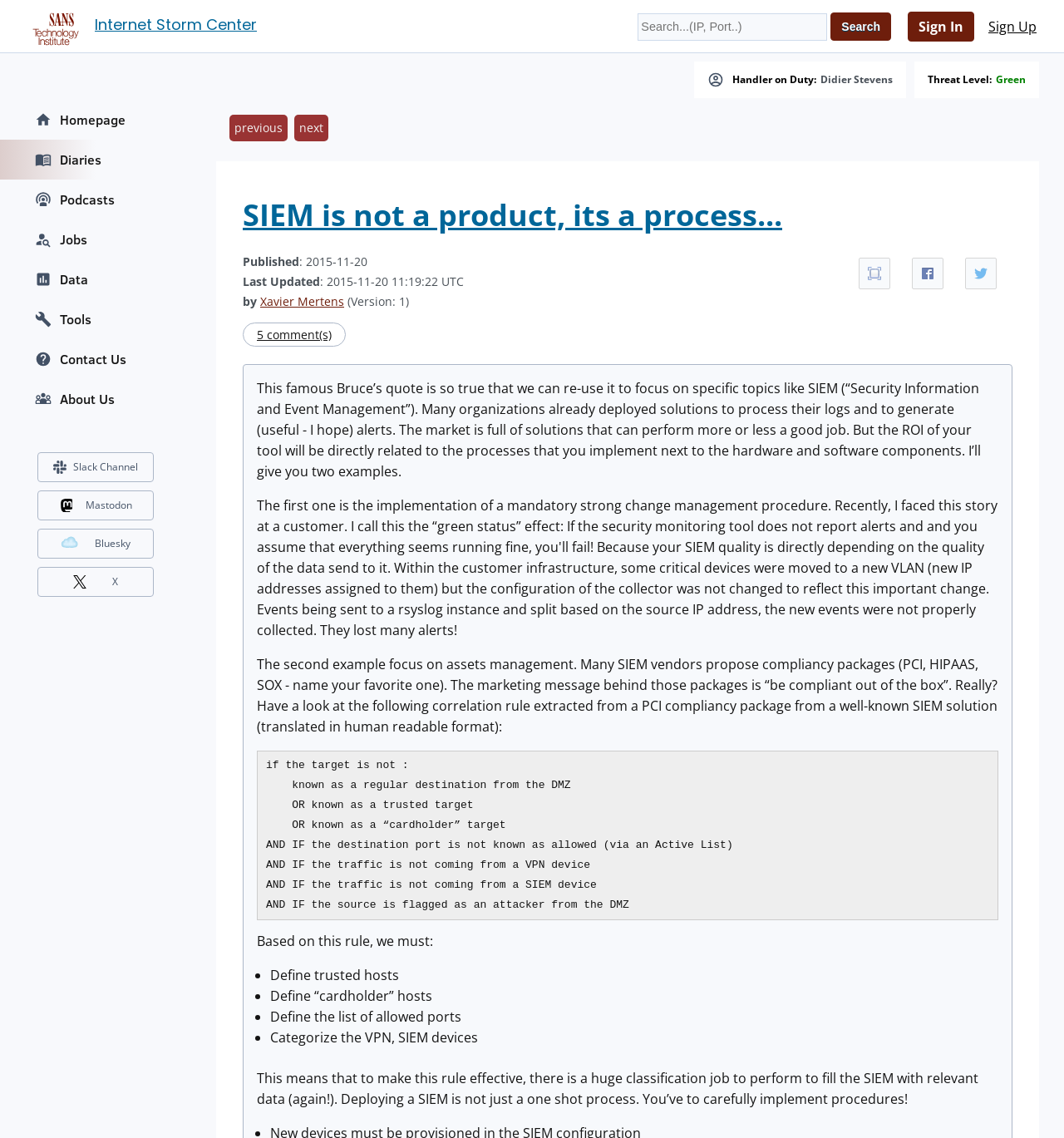Provide an in-depth caption for the contents of the webpage.

This webpage is about the SANS Internet Storm Center, with a focus on a specific article titled "SIEM is not a product, its a process..." by Xavier Mertens. At the top of the page, there is a heading that reads "Internet Storm Center" with a link and an image next to it. Below this, there is a search bar with a "Search" button and links to "Sign In" and "Sign Up" on the right side.

On the left side of the page, there is a navigation menu with links to "Homepage", "Diaries", "Podcasts", "Jobs", "Data", "Tools", "Contact Us", and "About Us", each accompanied by a small image.

The main content of the page is the article, which starts with a heading that reads "SIEM is not a product, its a process..." followed by the author's name and publication date. The article discusses the importance of processes in Security Information and Event Management (SIEM) and provides examples of how to implement effective SIEM solutions.

The article is divided into sections, with headings and paragraphs of text. There are also links to other resources and references throughout the article. At the bottom of the page, there are links to "previous" and "next" pages, as well as social media links to share the article on Facebook, Twitter, and other platforms.

Additionally, there is a section that displays the "Handler on Duty" and the current "Threat Level", which is indicated as "Green". There is also an image and a link to the author's profile.